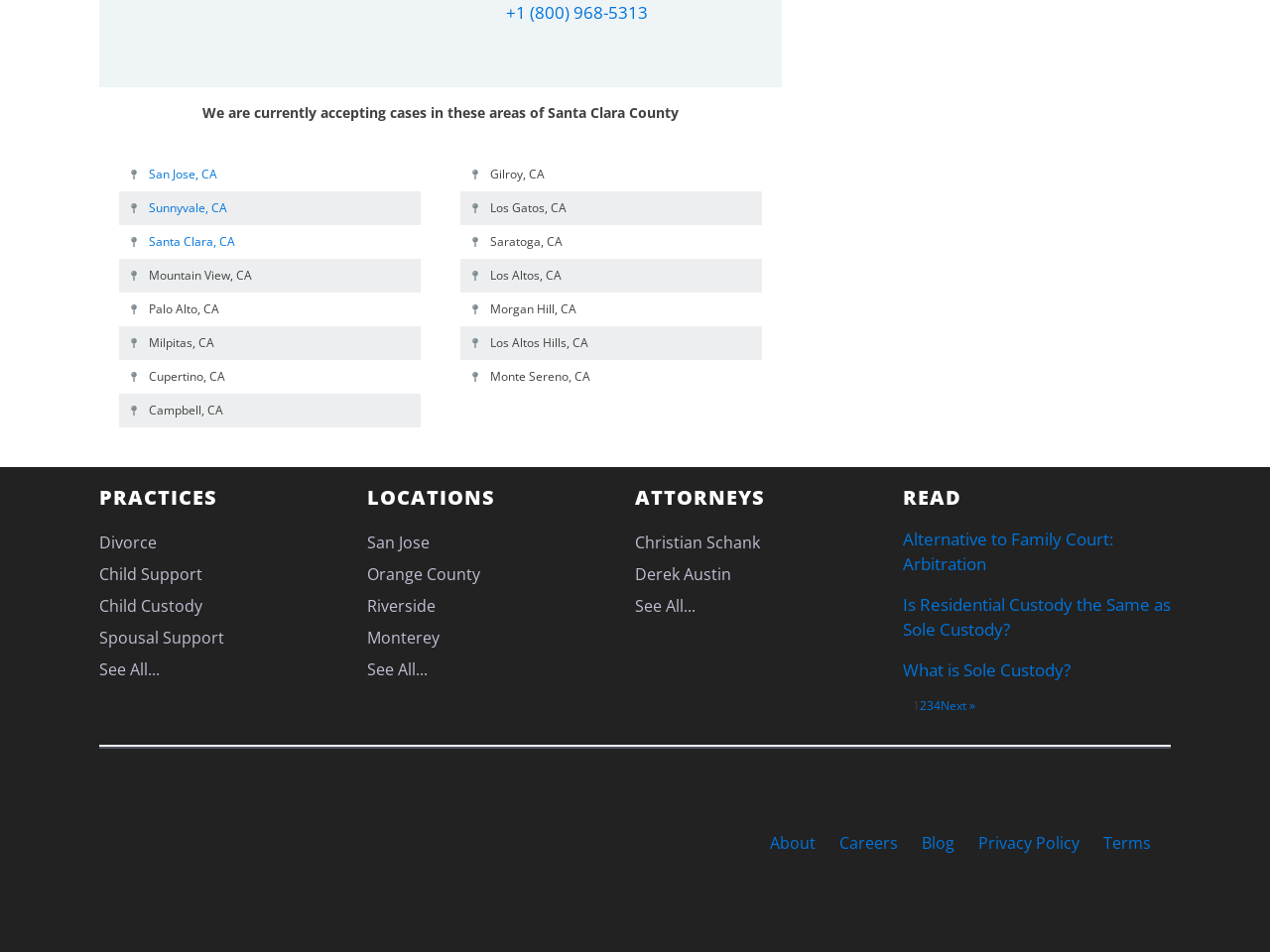How many locations are listed?
Your answer should be a single word or phrase derived from the screenshot.

Multiple